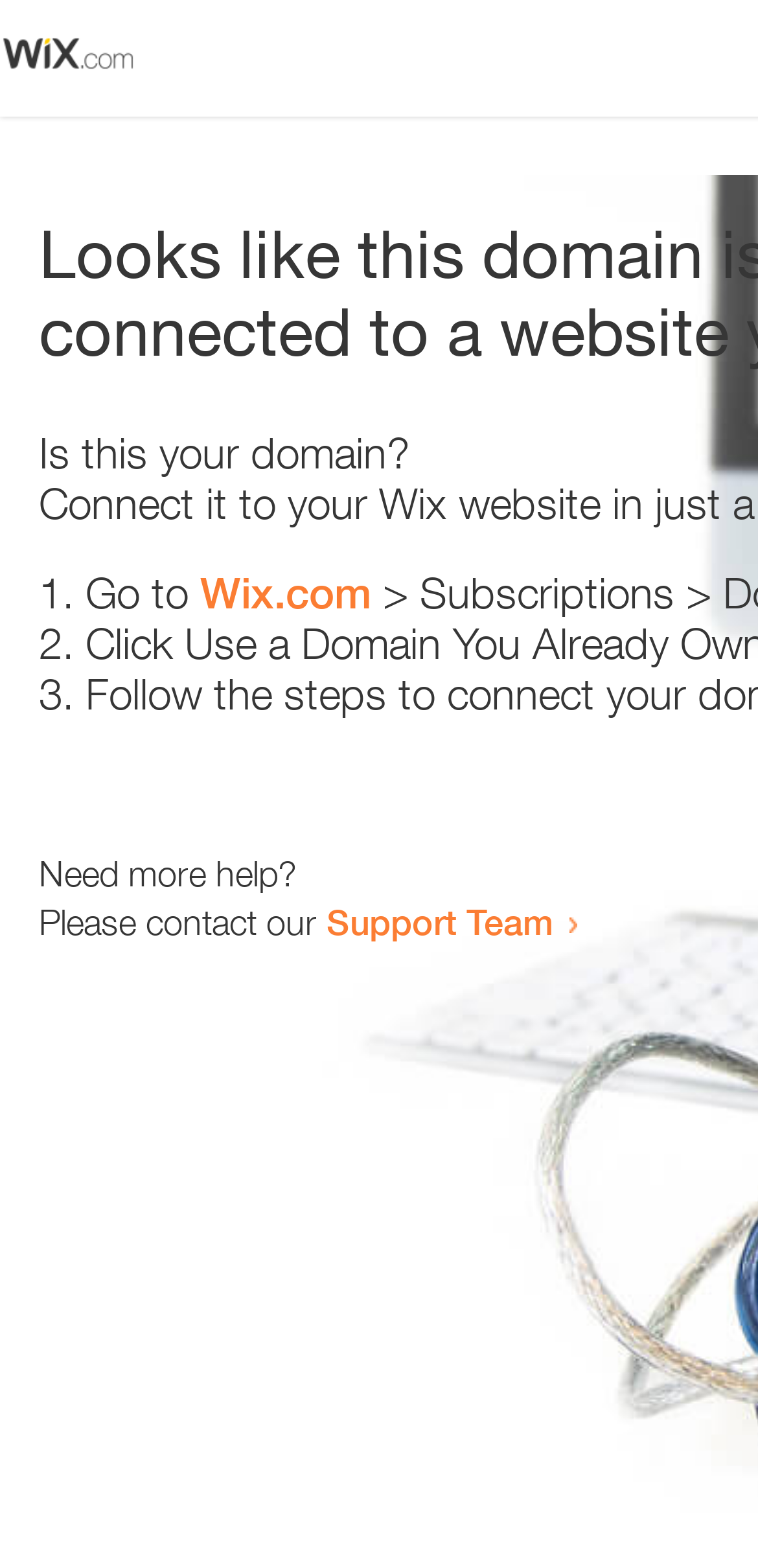Illustrate the webpage's structure and main components comprehensively.

The webpage appears to be an error page, with a small image at the top left corner. Below the image, there is a heading that reads "Is this your domain?" centered on the page. 

Underneath the heading, there is a numbered list with three items. The first item starts with "1." and is followed by the text "Go to" and a link to "Wix.com". The second item starts with "2." and the third item starts with "3.", but their contents are not specified. 

At the bottom of the page, there is a section that provides additional help options. It starts with the text "Need more help?" and is followed by a sentence that reads "Please contact our". This sentence is completed with a link to the "Support Team".